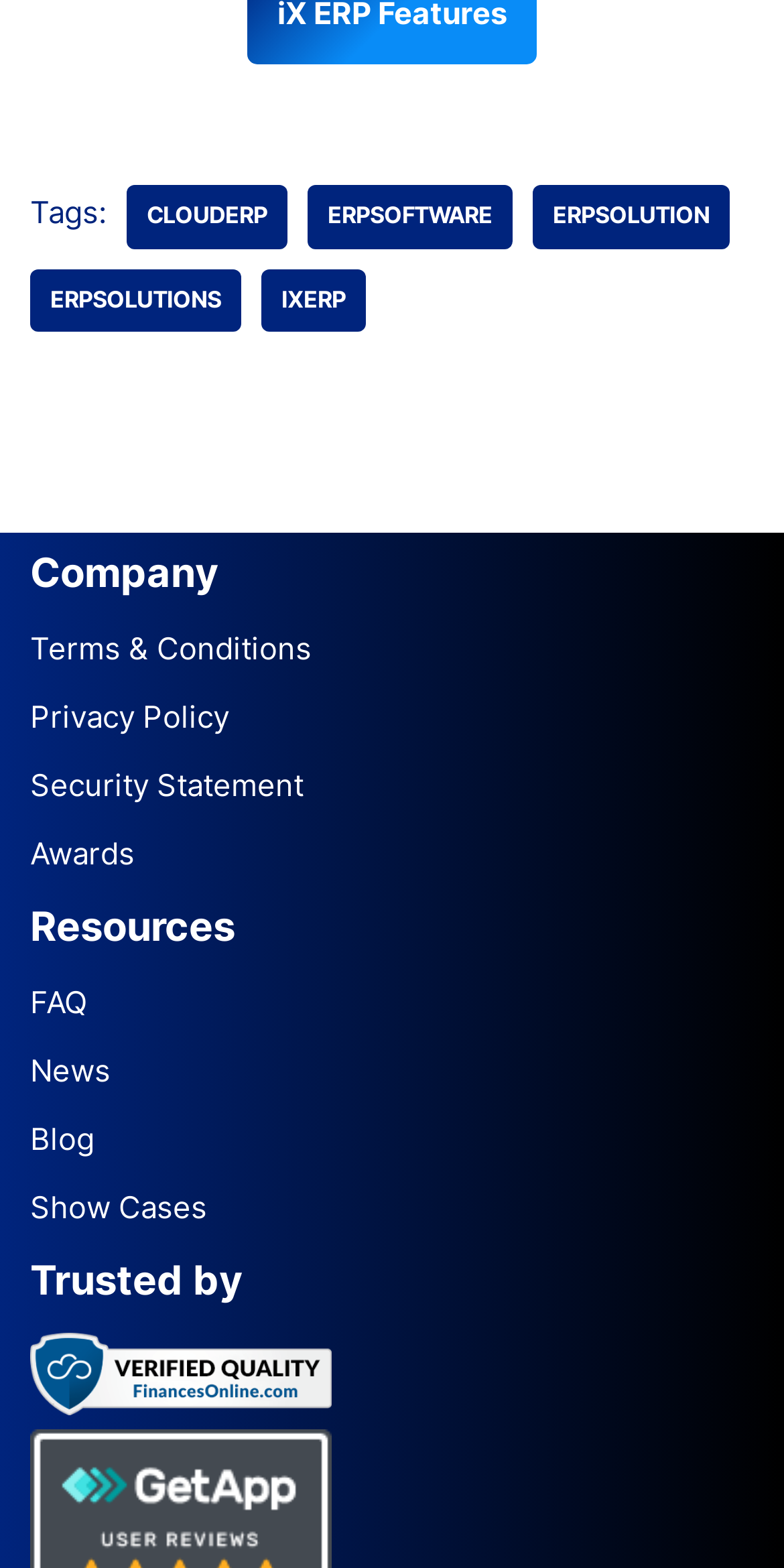Carefully examine the image and provide an in-depth answer to the question: What is the image below the 'FinancesOnline' link?

The image below the 'FinancesOnline' link is a verified quality seal because it is an image element with the description 'verified-quality-seal', which suggests that it is a seal or badge indicating a level of quality or verification.